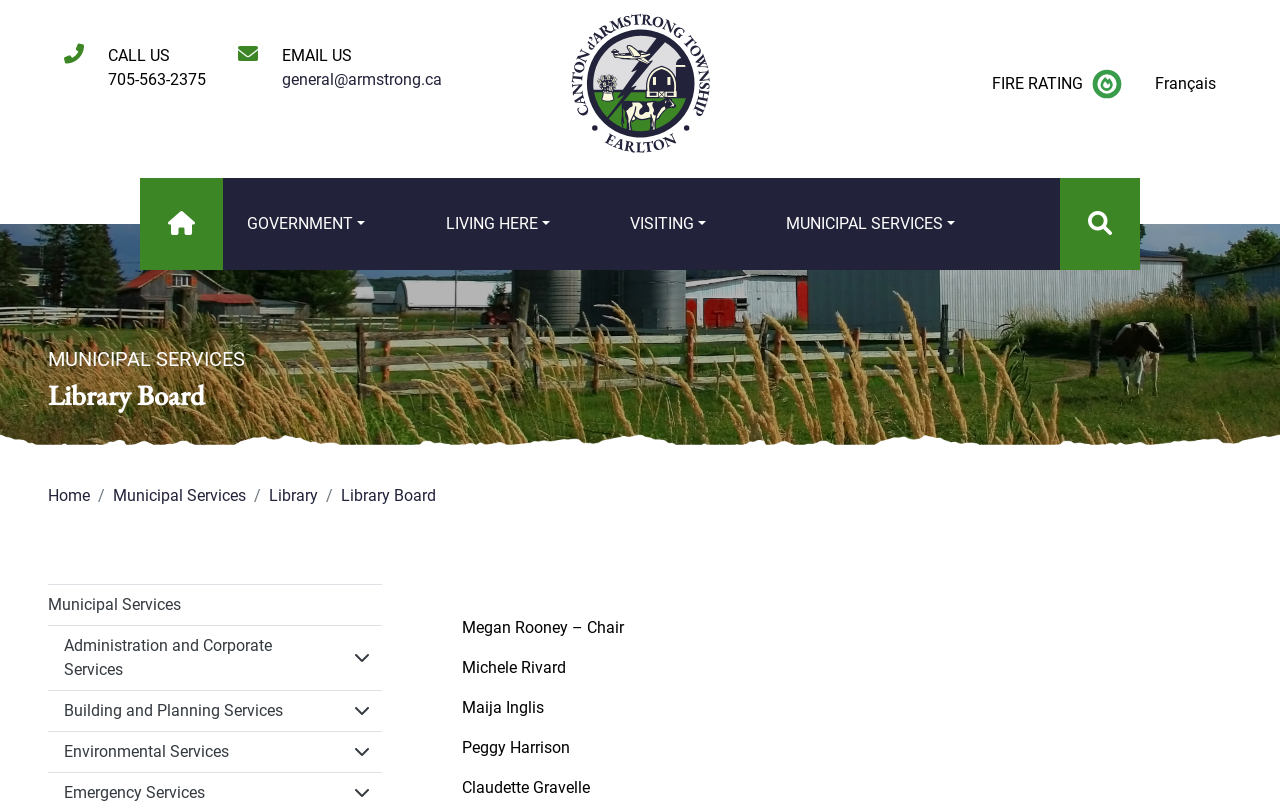Please identify the bounding box coordinates of the region to click in order to complete the task: "Check the fire rating". The coordinates must be four float numbers between 0 and 1, specified as [left, top, right, bottom].

[0.762, 0.064, 0.89, 0.144]